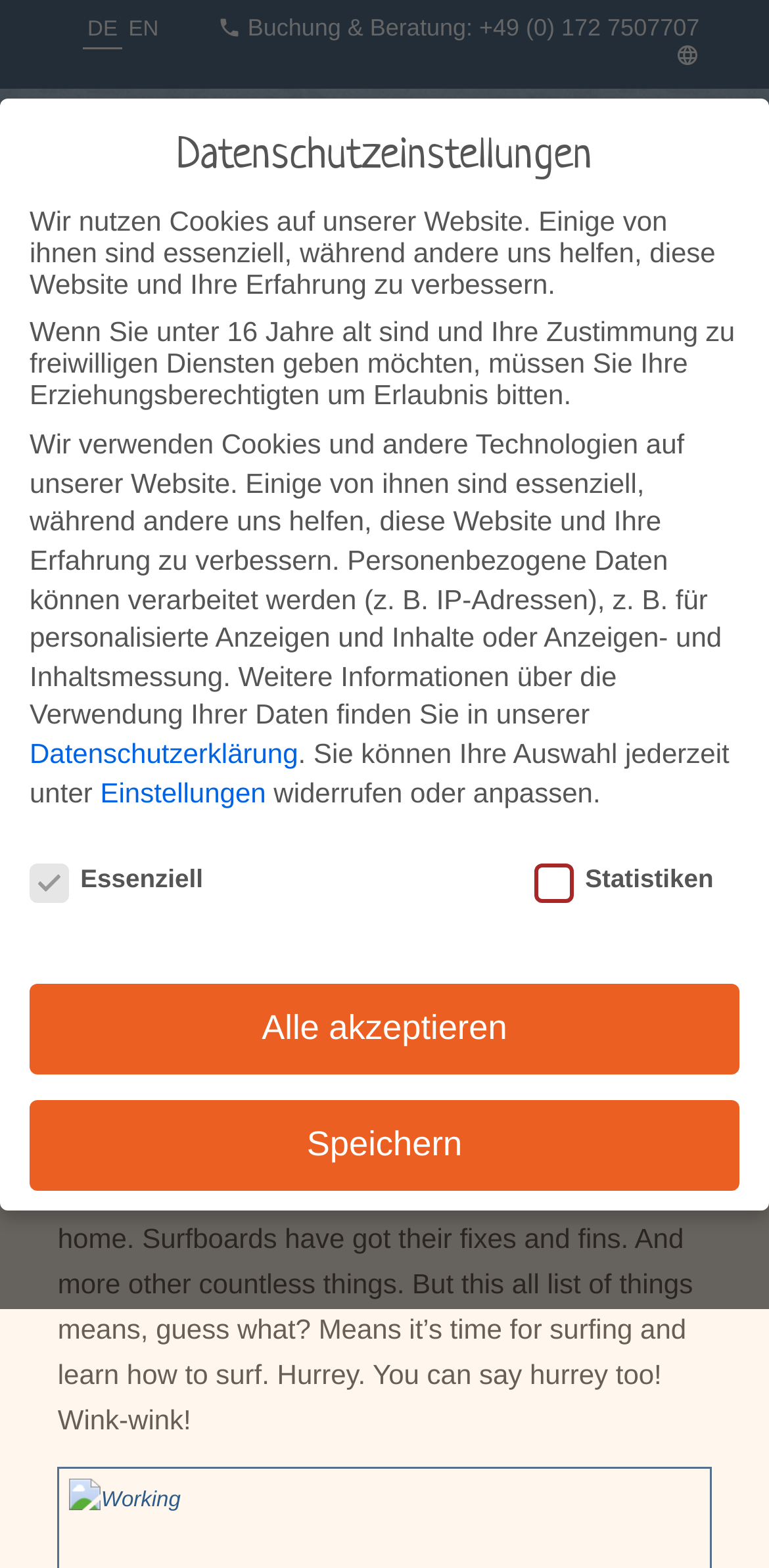Give the bounding box coordinates for the element described by: "Surfvilla Frankreich".

[0.299, 0.225, 0.701, 0.243]